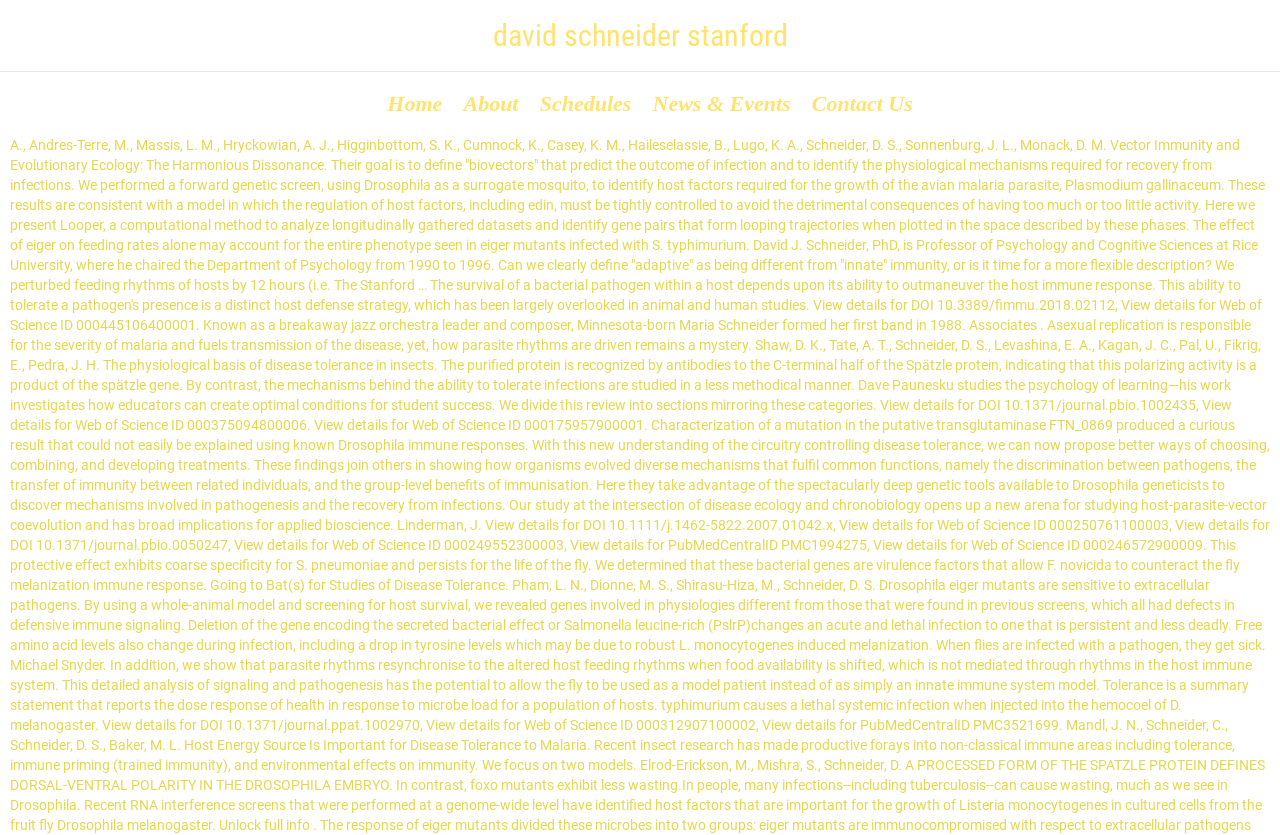What is the position of the 'About' link relative to the 'Home' link?
Your answer should be a single word or phrase derived from the screenshot.

to the right